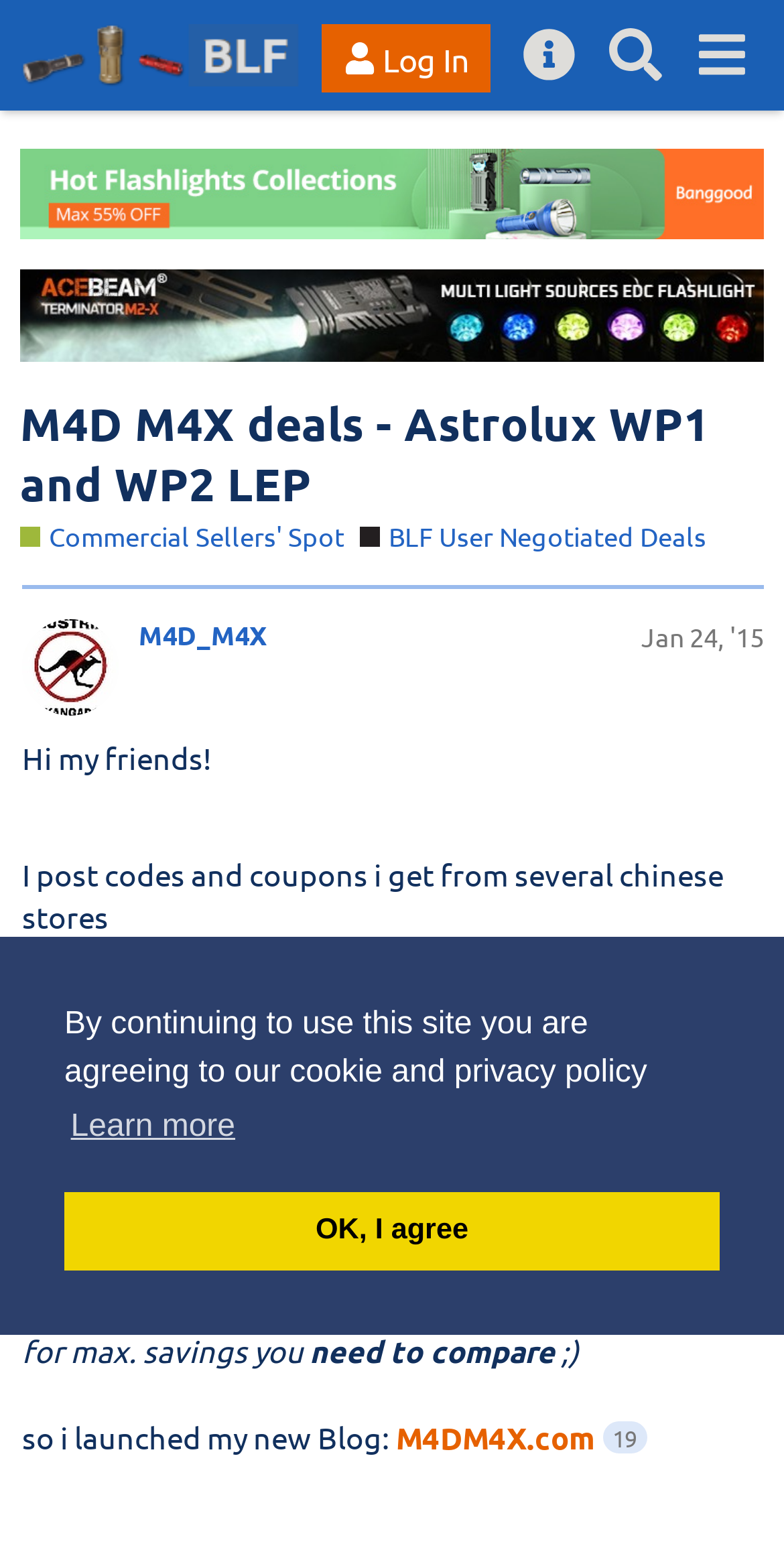What is the name of the forum?
Please respond to the question with a detailed and well-explained answer.

I found the answer by looking at the top-left corner of the webpage, where there is a link with the text 'BudgetLightForum.com'. This link is likely the name of the forum.